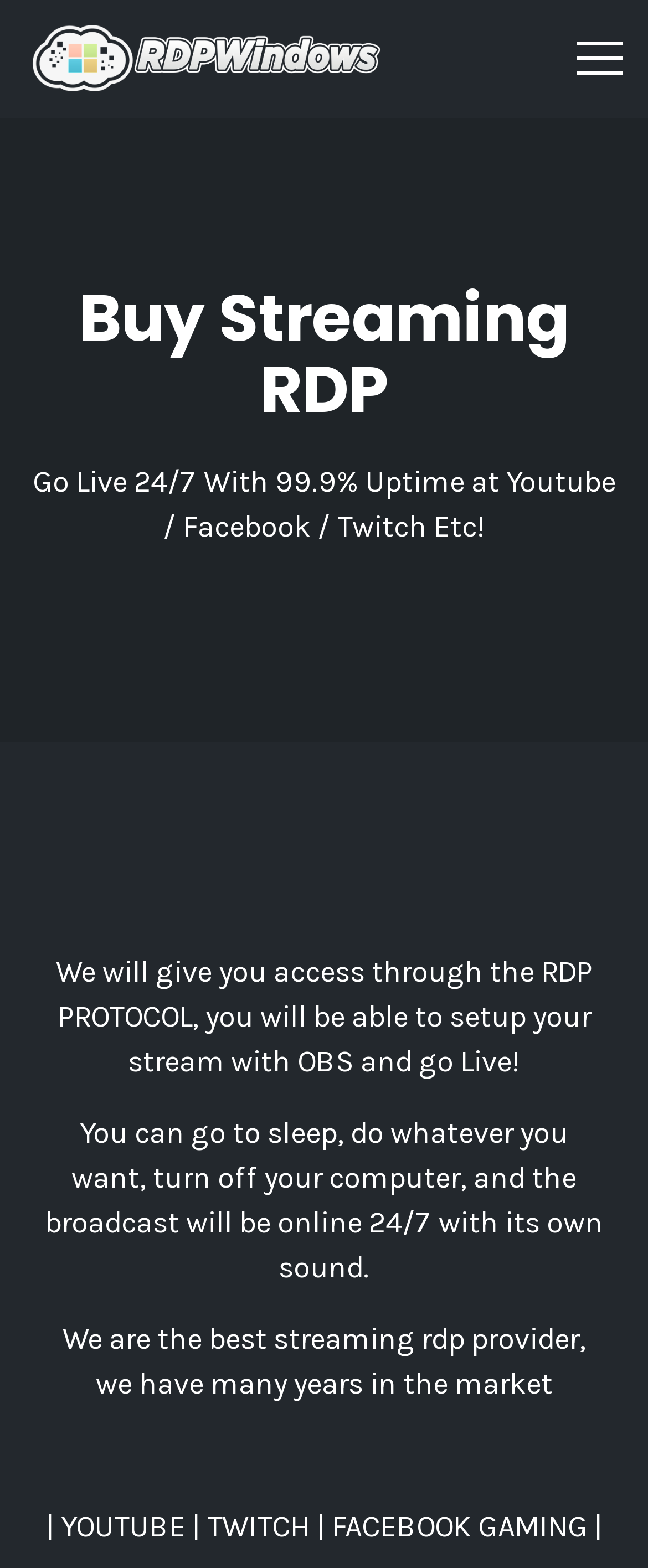What protocol is used to access the streaming service?
Using the visual information, reply with a single word or short phrase.

RDP PROTOCOL